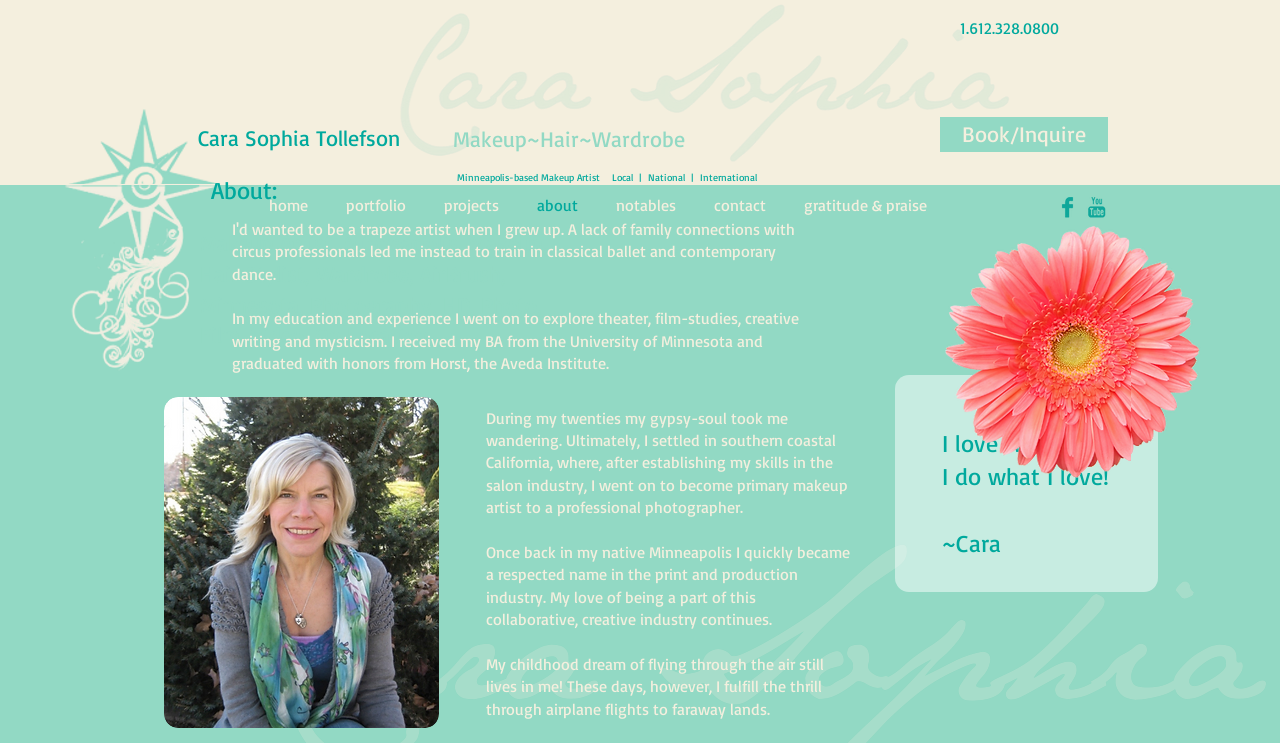Locate the coordinates of the bounding box for the clickable region that fulfills this instruction: "Check the 'contact' information".

[0.543, 0.261, 0.613, 0.292]